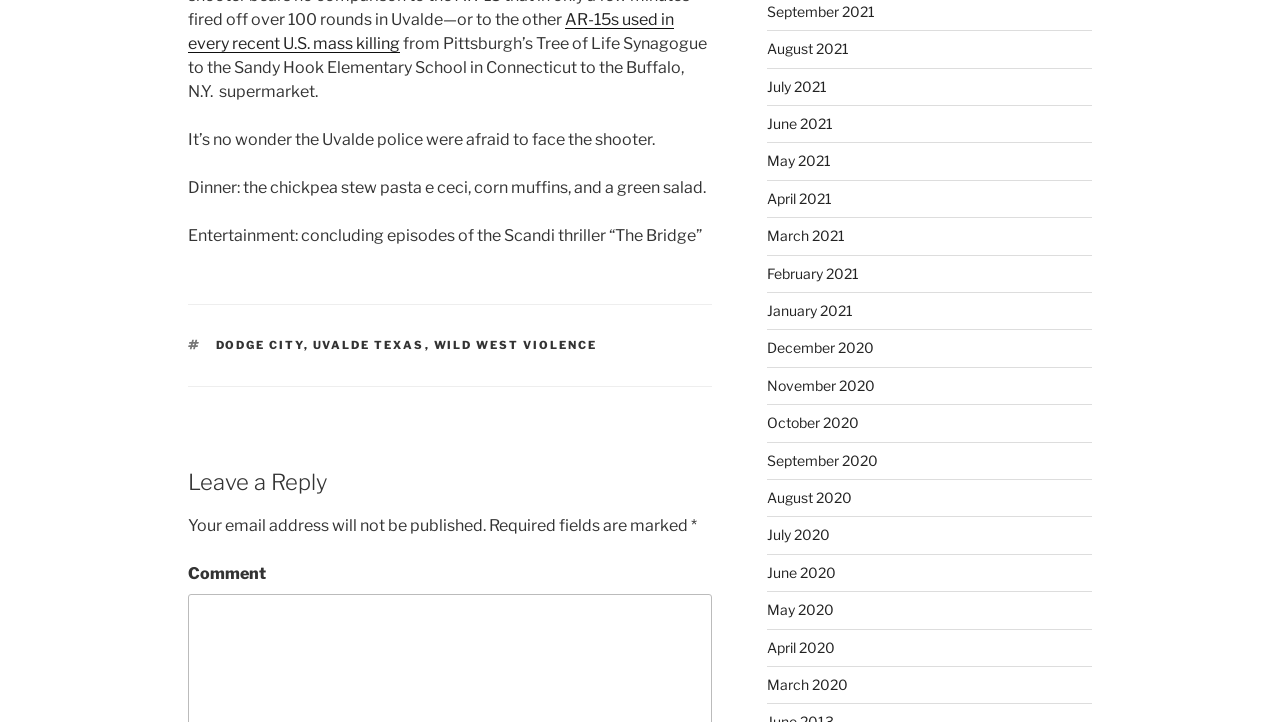Show the bounding box coordinates of the region that should be clicked to follow the instruction: "Leave a reply to the article."

[0.147, 0.646, 0.556, 0.689]